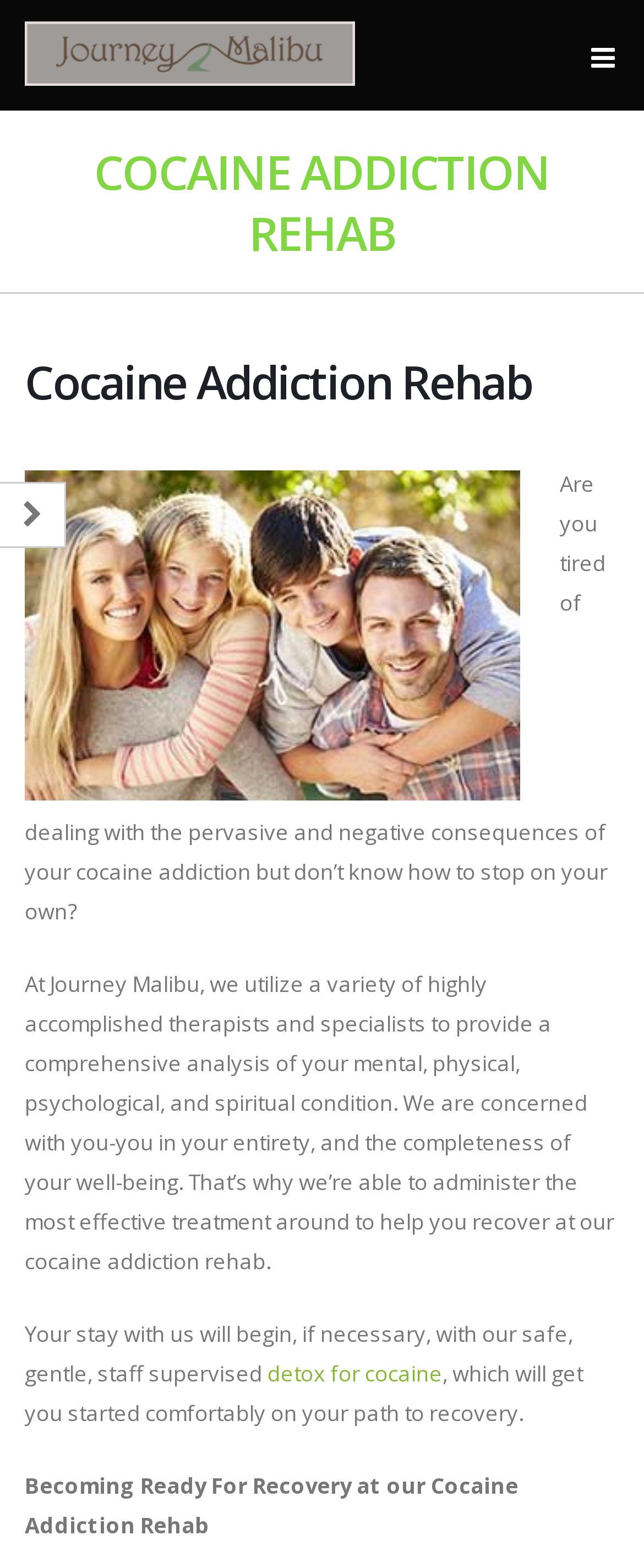What is the goal of the rehab center?
Answer with a single word or phrase by referring to the visual content.

Comprehensive well-being